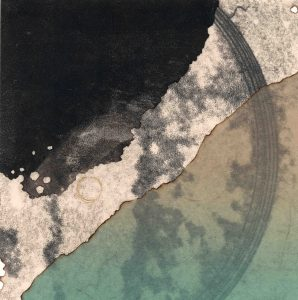Where is the Borders Art Fair 2023 being held?
Relying on the image, give a concise answer in one word or a brief phrase.

Kelso